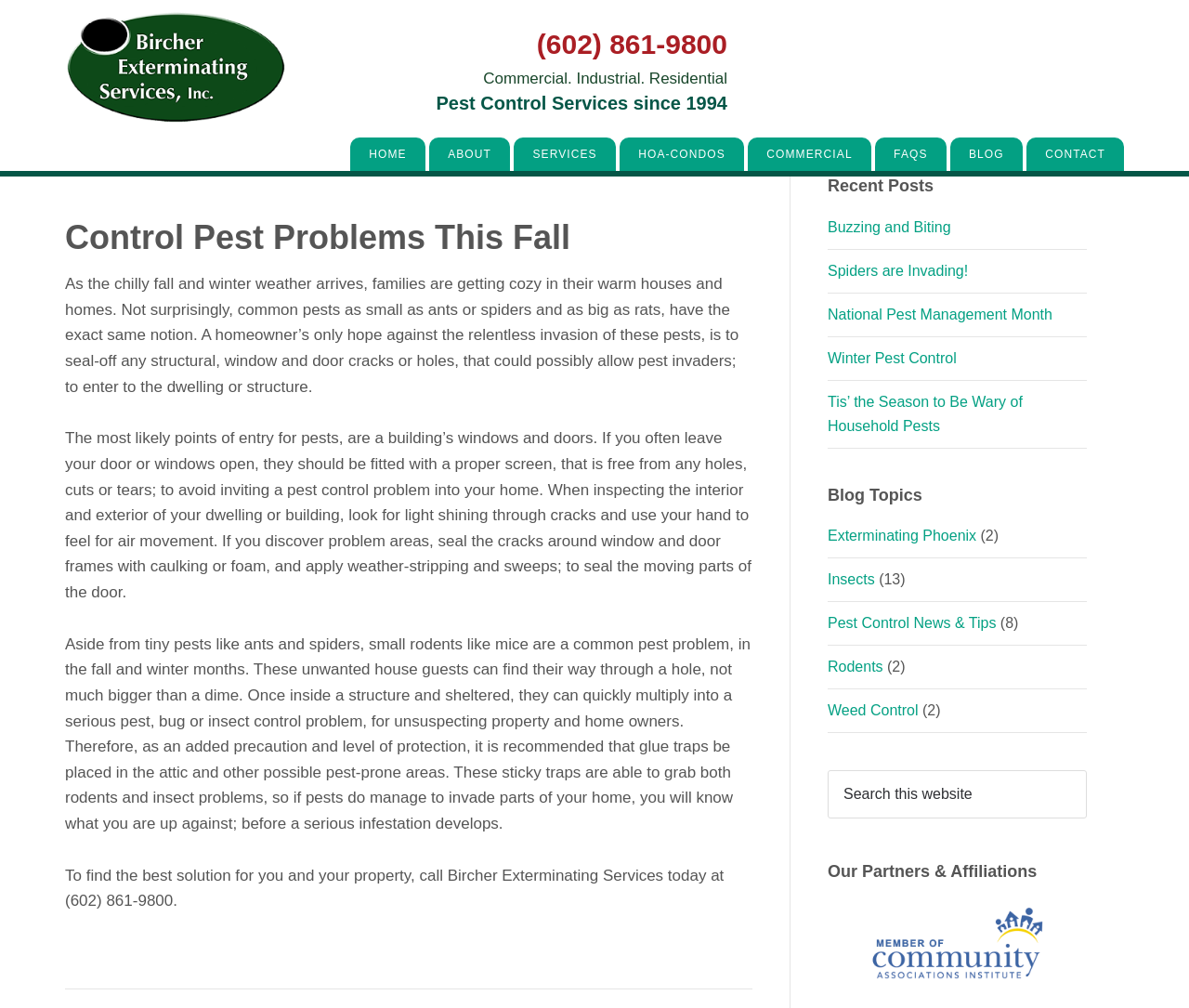Pinpoint the bounding box coordinates of the clickable area necessary to execute the following instruction: "Search this website". The coordinates should be given as four float numbers between 0 and 1, namely [left, top, right, bottom].

[0.696, 0.764, 0.914, 0.812]